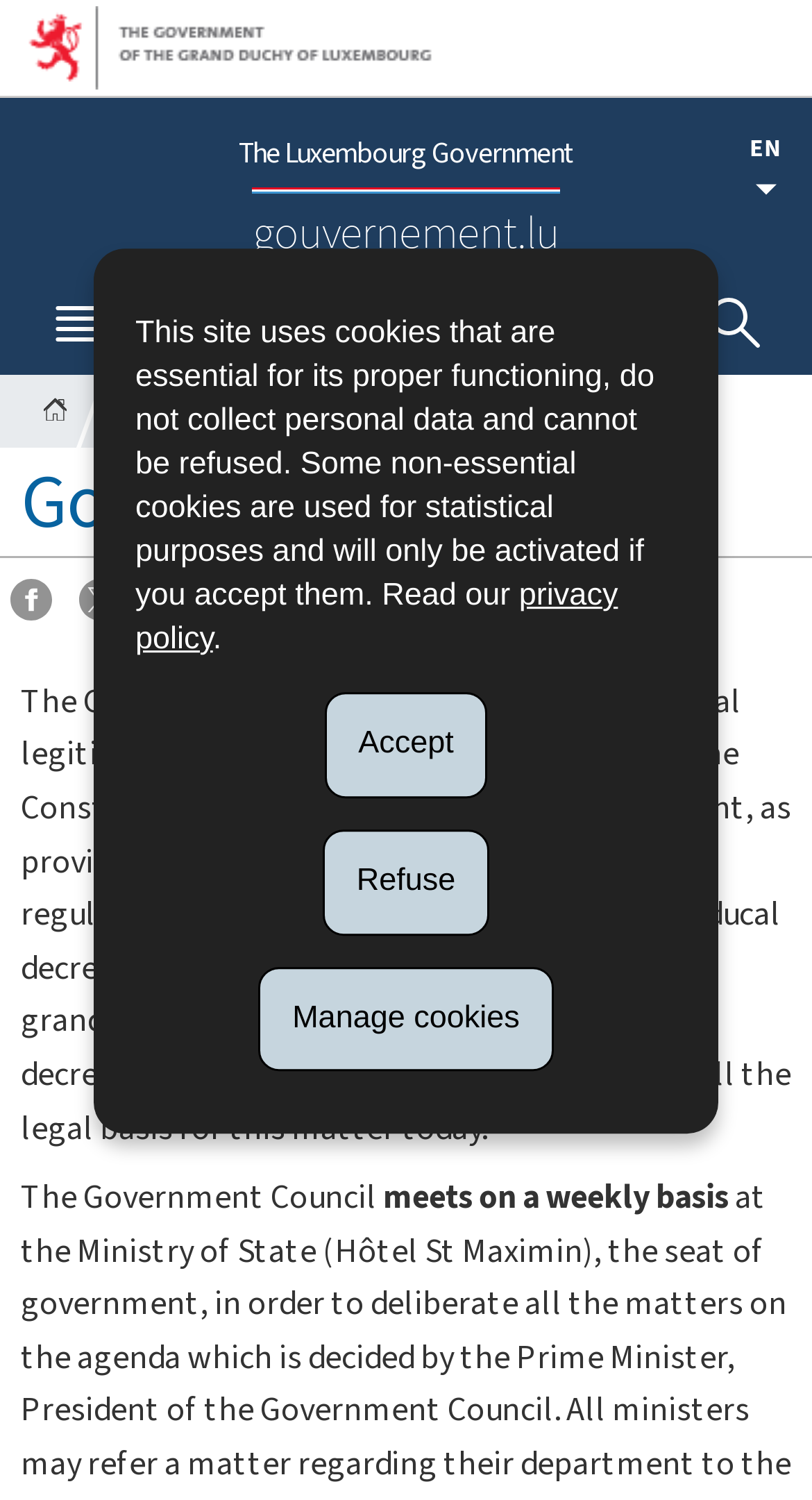What is the language of the webpage?
Based on the image, please offer an in-depth response to the question.

I found the answer by looking at the button 'Change the language' and the text 'EN' next to it, which suggests that the current language of the webpage is English.